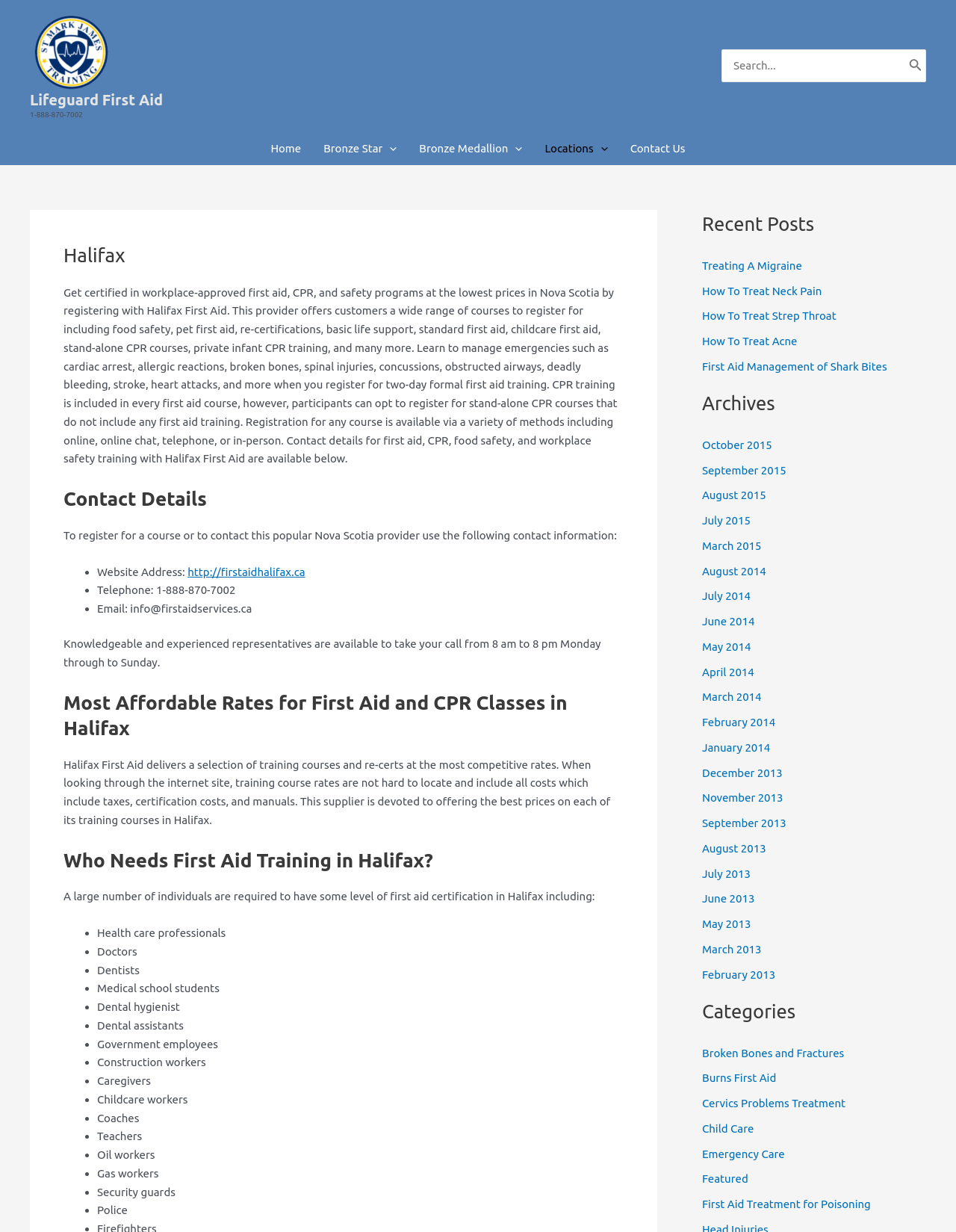Who needs first aid training in Halifax?
Answer the question with a single word or phrase derived from the image.

Health care professionals, doctors, dentists, etc.